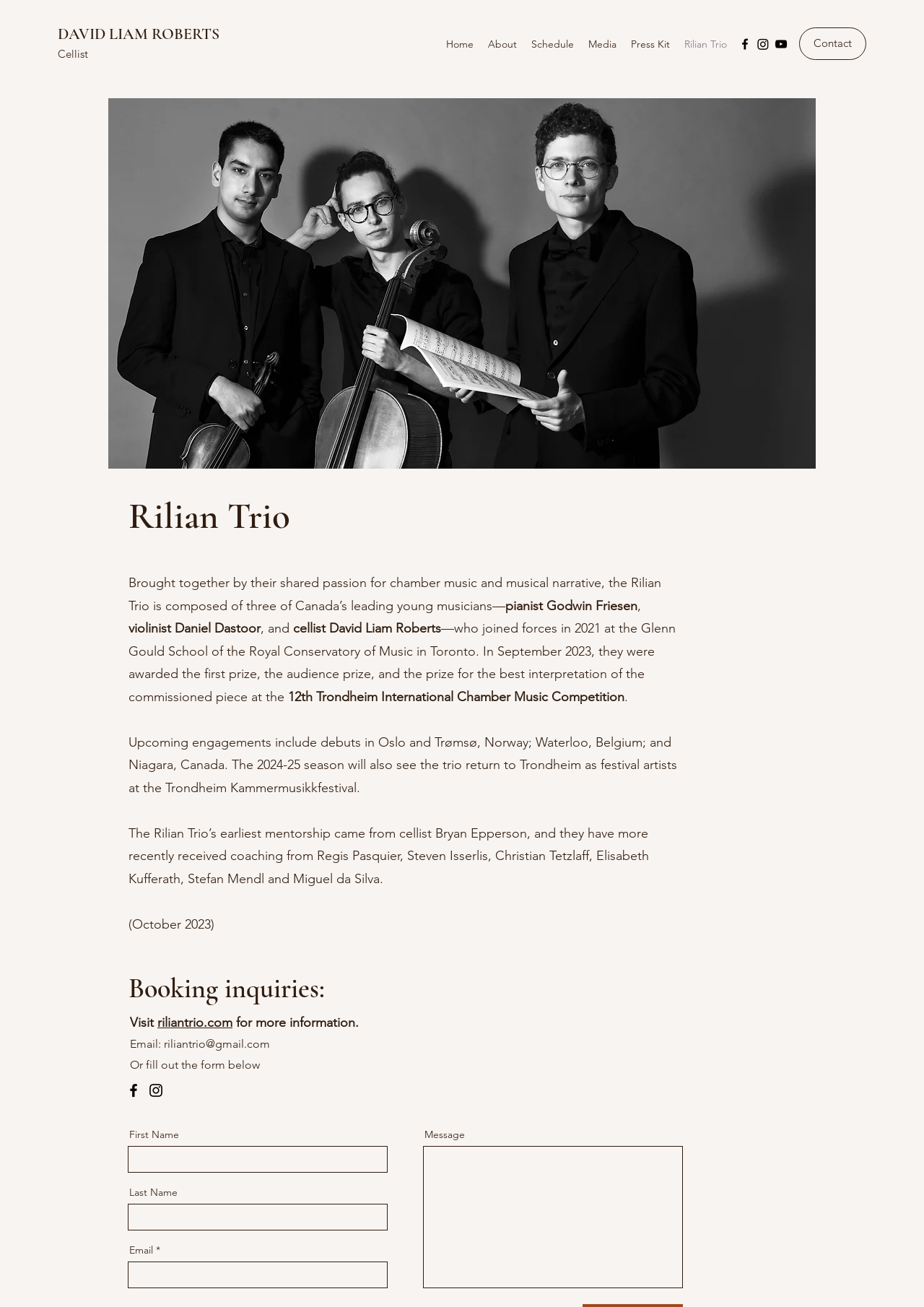Based on the image, give a detailed response to the question: What is the purpose of the form at the bottom of the webpage?

I found the answer by analyzing the form elements at the bottom of the webpage, which includes fields for First Name, Last Name, Email, and Message, suggesting that the form is intended for sending a message or inquiry.